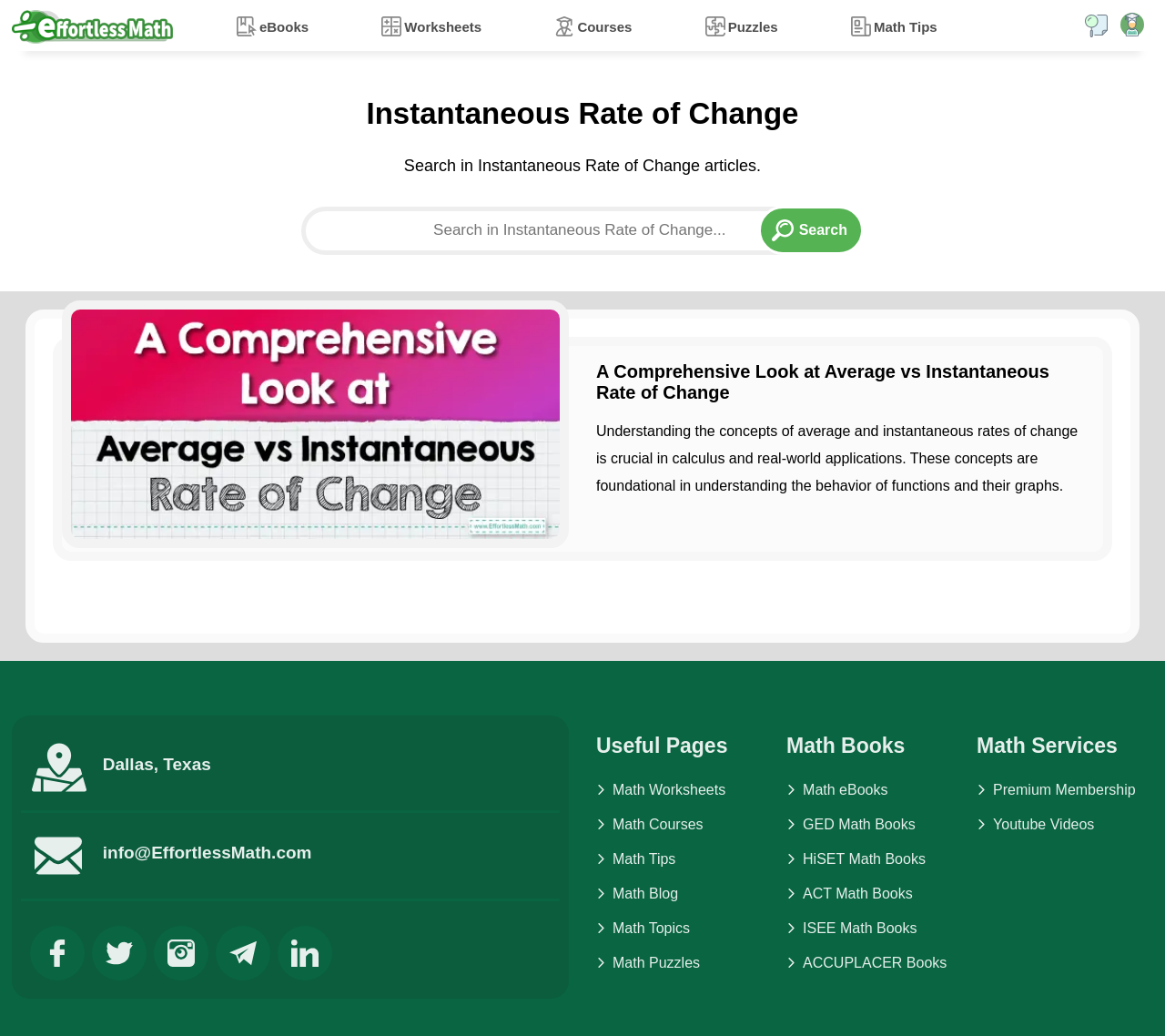Provide a comprehensive description of the webpage.

The webpage is about Effortless Math, a platform that helps students learn to love mathematics. At the top, there is a navigation menu with links to "eBooks", "Worksheets", "Courses", "Puzzles", and "Math Tips". Below the navigation menu, there is a heading "Instantaneous Rate of Change" followed by a search bar with a placeholder text "Search in Instantaneous Rate of Change articles." and a "Search" button.

On the left side of the page, there is an image with a link to an article titled "A Comprehensive Look at Average vs Instantaneous Rate of Change". The article's heading and a brief summary are displayed below the image, which describes the importance of understanding average and instantaneous rates of change in calculus and real-world applications.

At the bottom of the page, there are three sections: "Useful Pages", "Math Books", and "Math Services". The "Useful Pages" section contains links to "Math Worksheets", "Math Courses", "Math Tips", "Math Blog", "Math Topics", and "Math Puzzles". The "Math Books" section has links to "Math eBooks", "GED Math Books", "HiSET Math Books", "ACT Math Books", "ISEE Math Books", and "ACCUPLACER Books". The "Math Services" section contains links to "Premium Membership" and "Youtube Videos".

Additionally, there are social media links to Facebook, Twitter, Instagram, Telegram, and Linkedin at the bottom of the page, along with the website's contact information, including an email address and a location in Dallas, Texas.